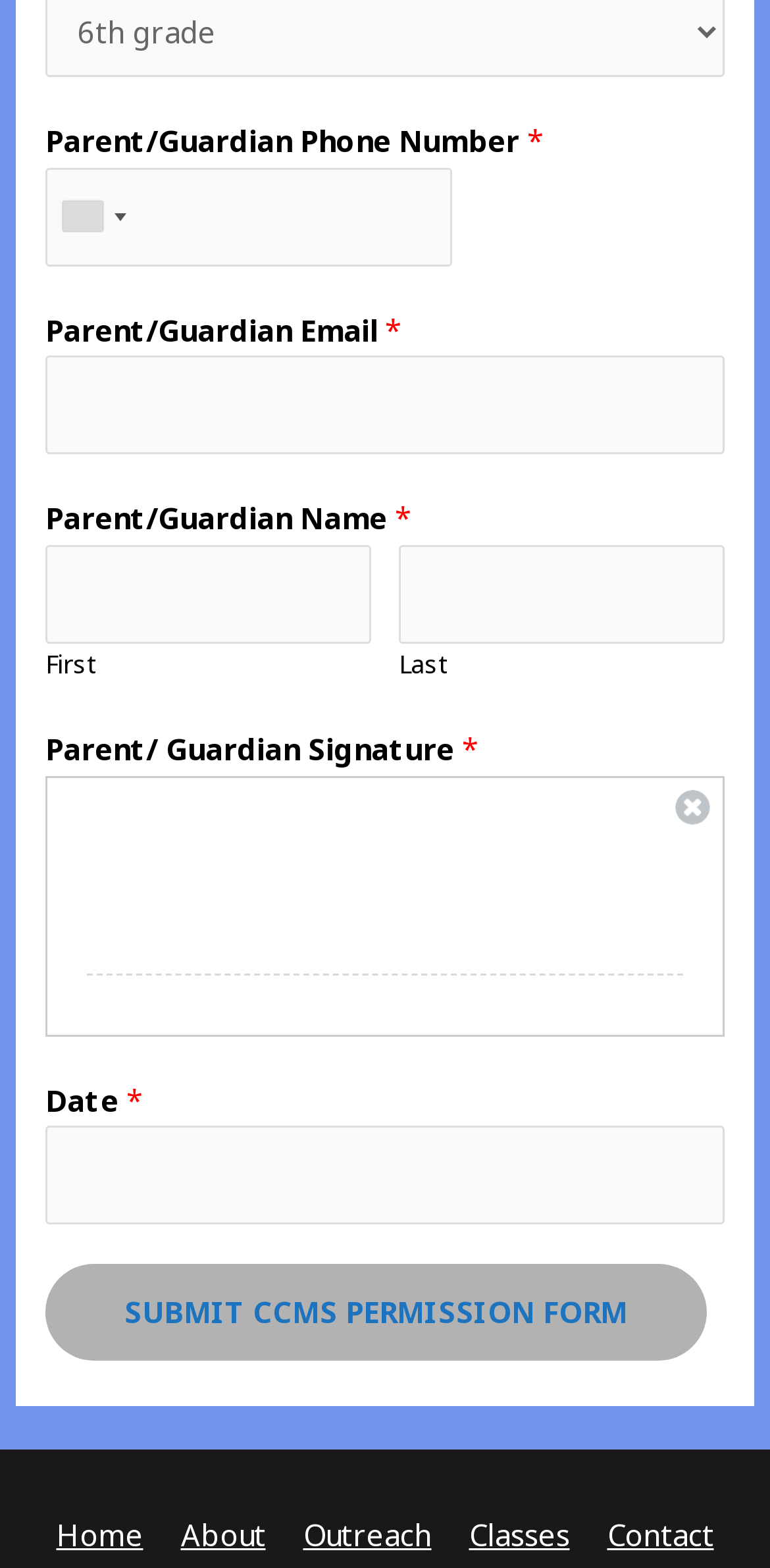Determine the bounding box coordinates of the clickable region to carry out the instruction: "Submit CCMS permission form".

[0.059, 0.806, 0.918, 0.868]